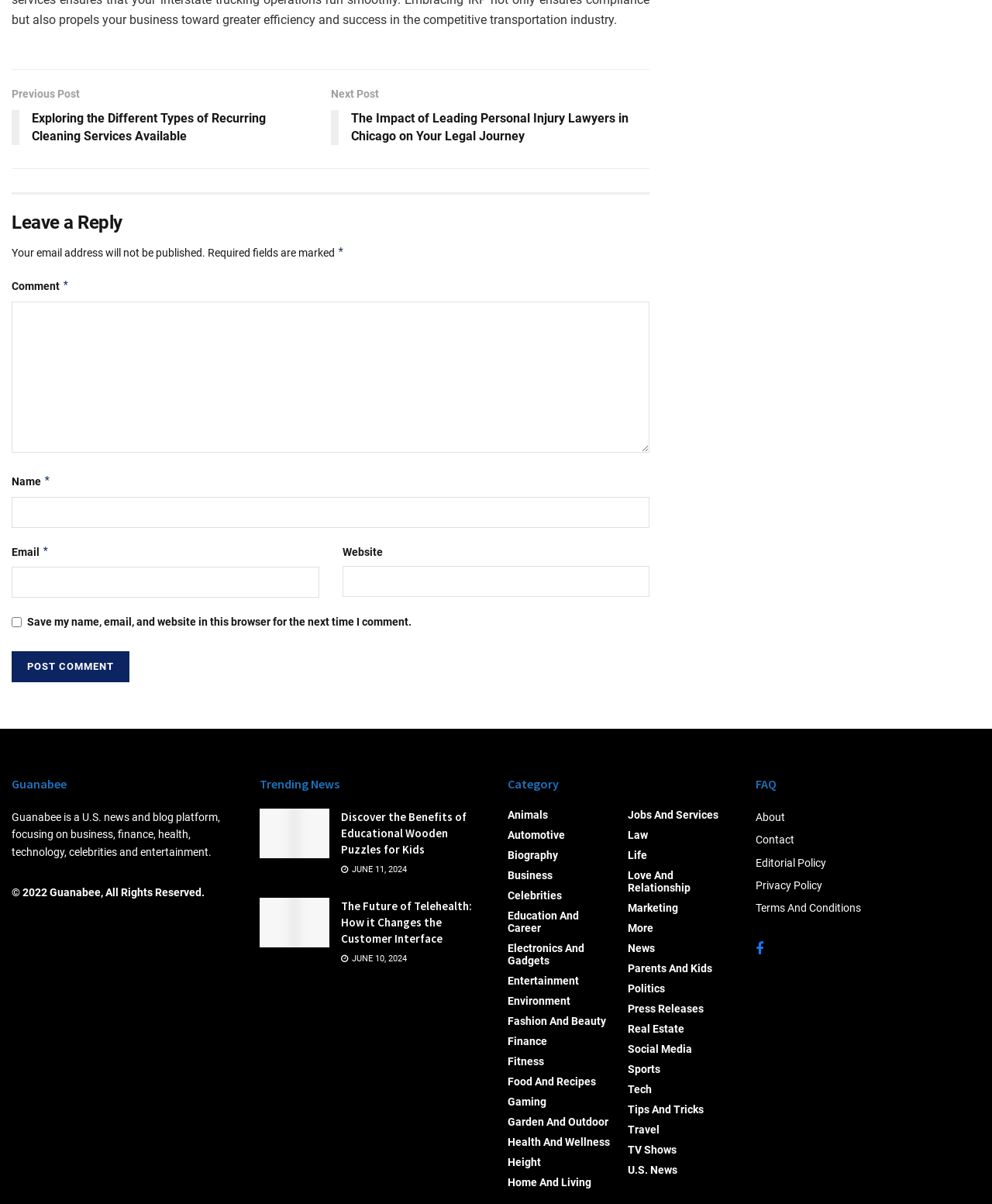What is the title of the first trending news article?
Please respond to the question with a detailed and well-explained answer.

The first trending news article is located under the 'Trending News' heading, and its title is 'Discover the Benefits of Educational Wooden Puzzles for Kids'.